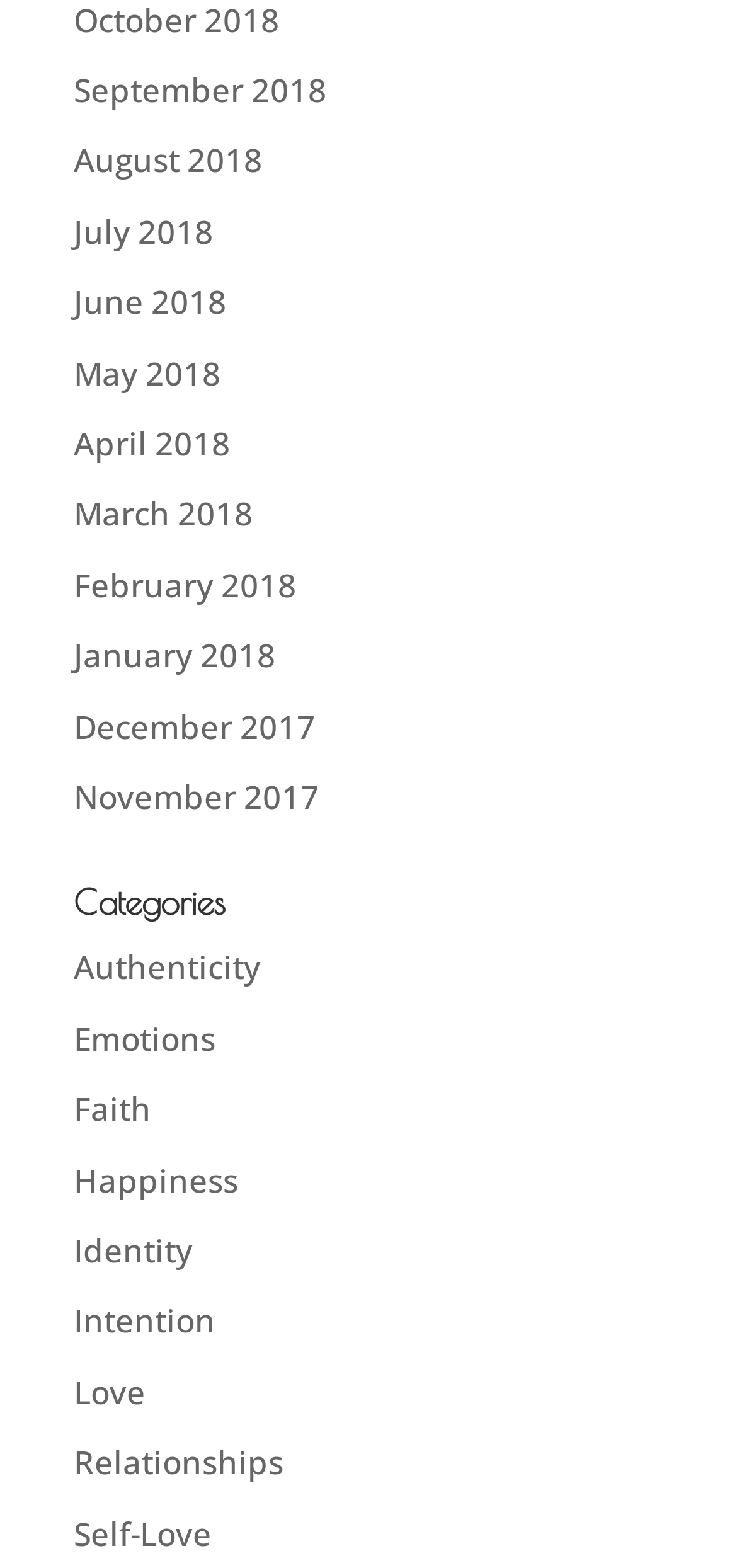What is the first category listed?
Answer the question with a detailed and thorough explanation.

I looked at the links under the 'Categories' heading and found that the first link is 'Authenticity'.